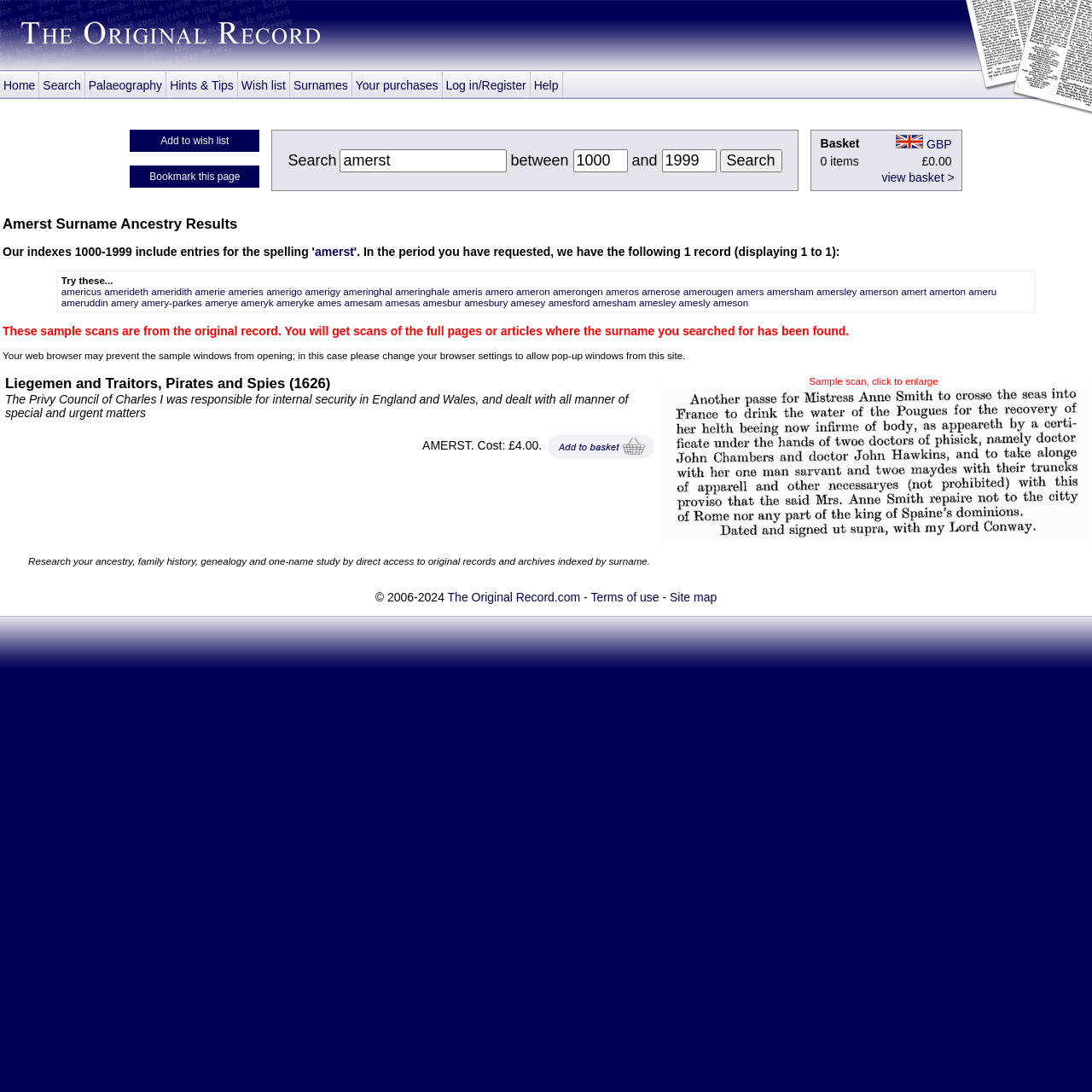Please locate the UI element described by "Add to wish list" and provide its bounding box coordinates.

[0.119, 0.119, 0.238, 0.139]